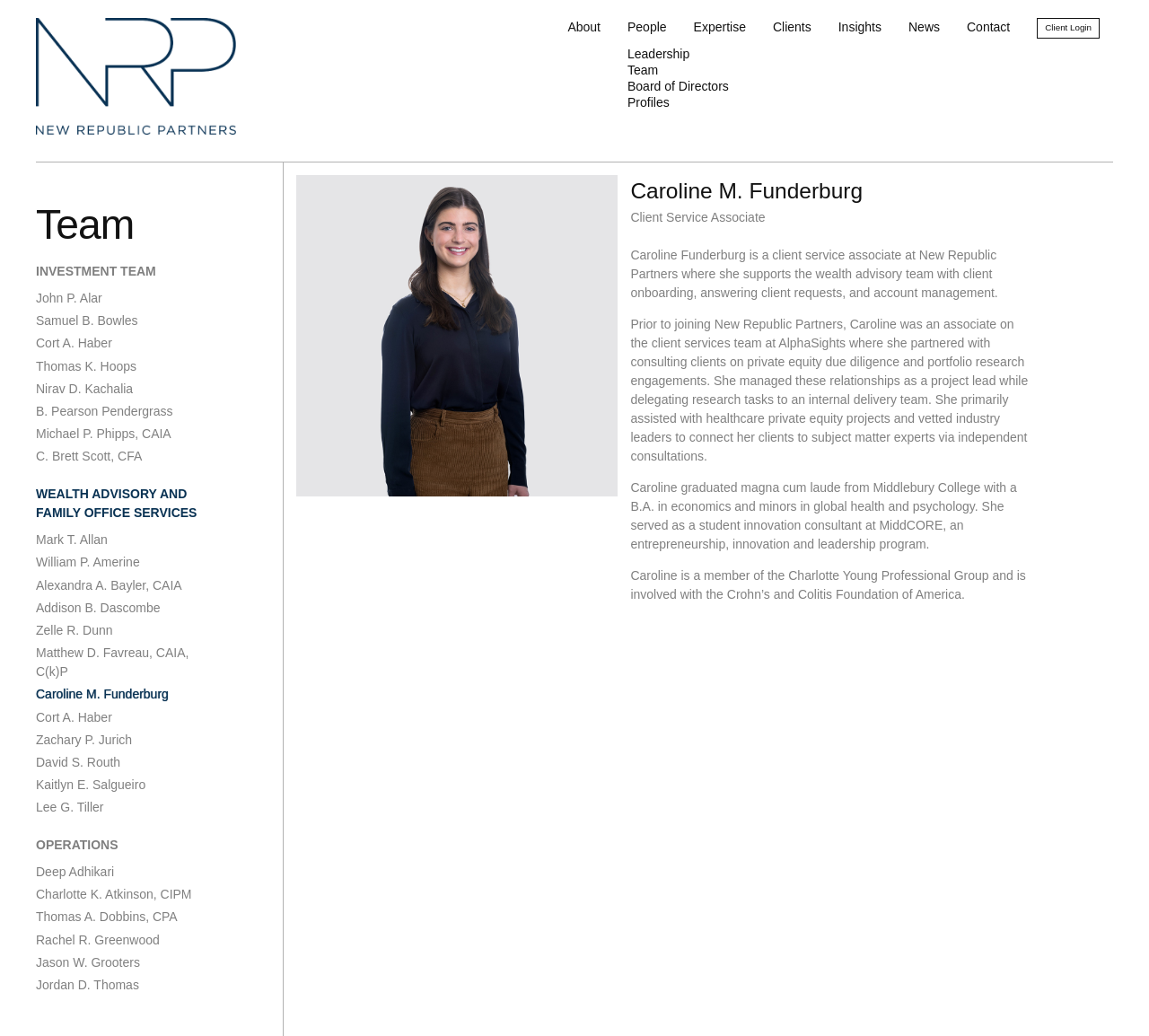Given the webpage screenshot and the description, determine the bounding box coordinates (top-left x, top-left y, bottom-right x, bottom-right y) that define the location of the UI element matching this description: Alexandra A. Bayler, CAIA

[0.031, 0.554, 0.176, 0.576]